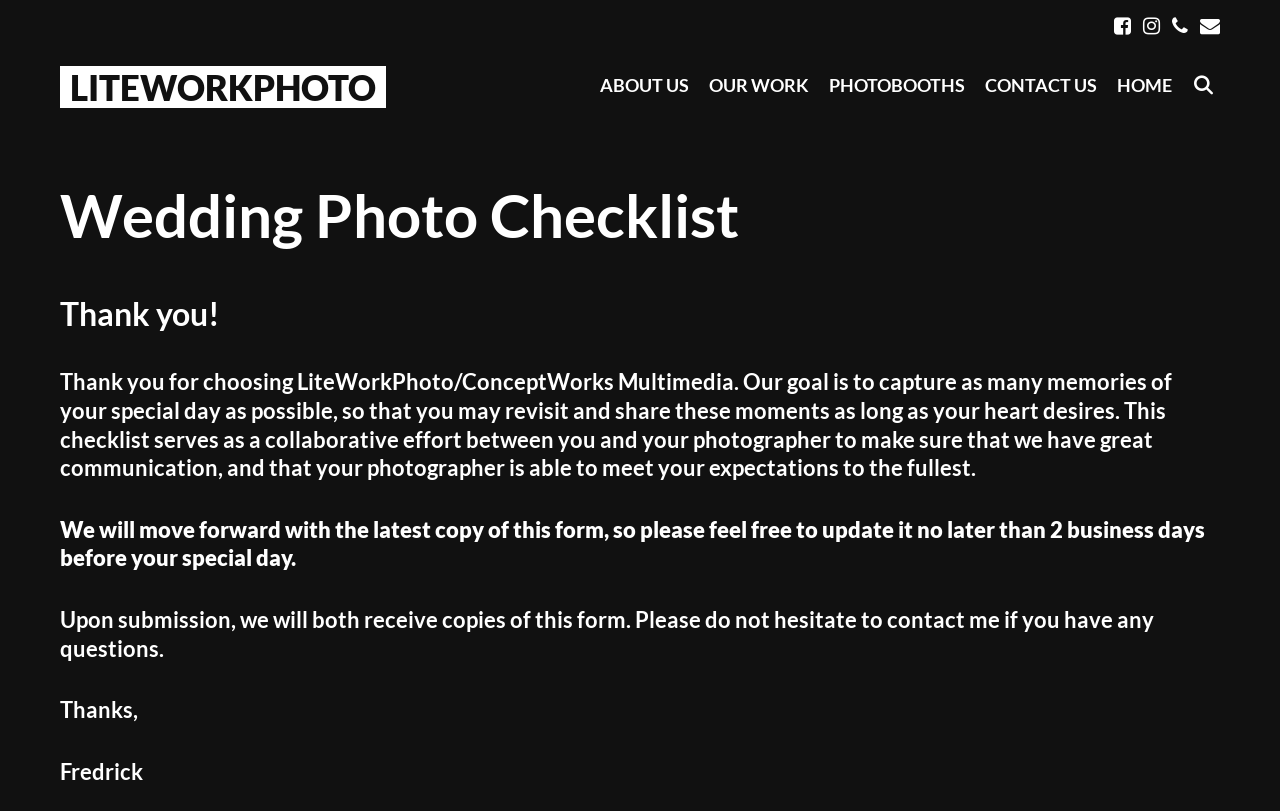Find the UI element described as: "Our Work" and predict its bounding box coordinates. Ensure the coordinates are four float numbers between 0 and 1, [left, top, right, bottom].

[0.546, 0.072, 0.64, 0.139]